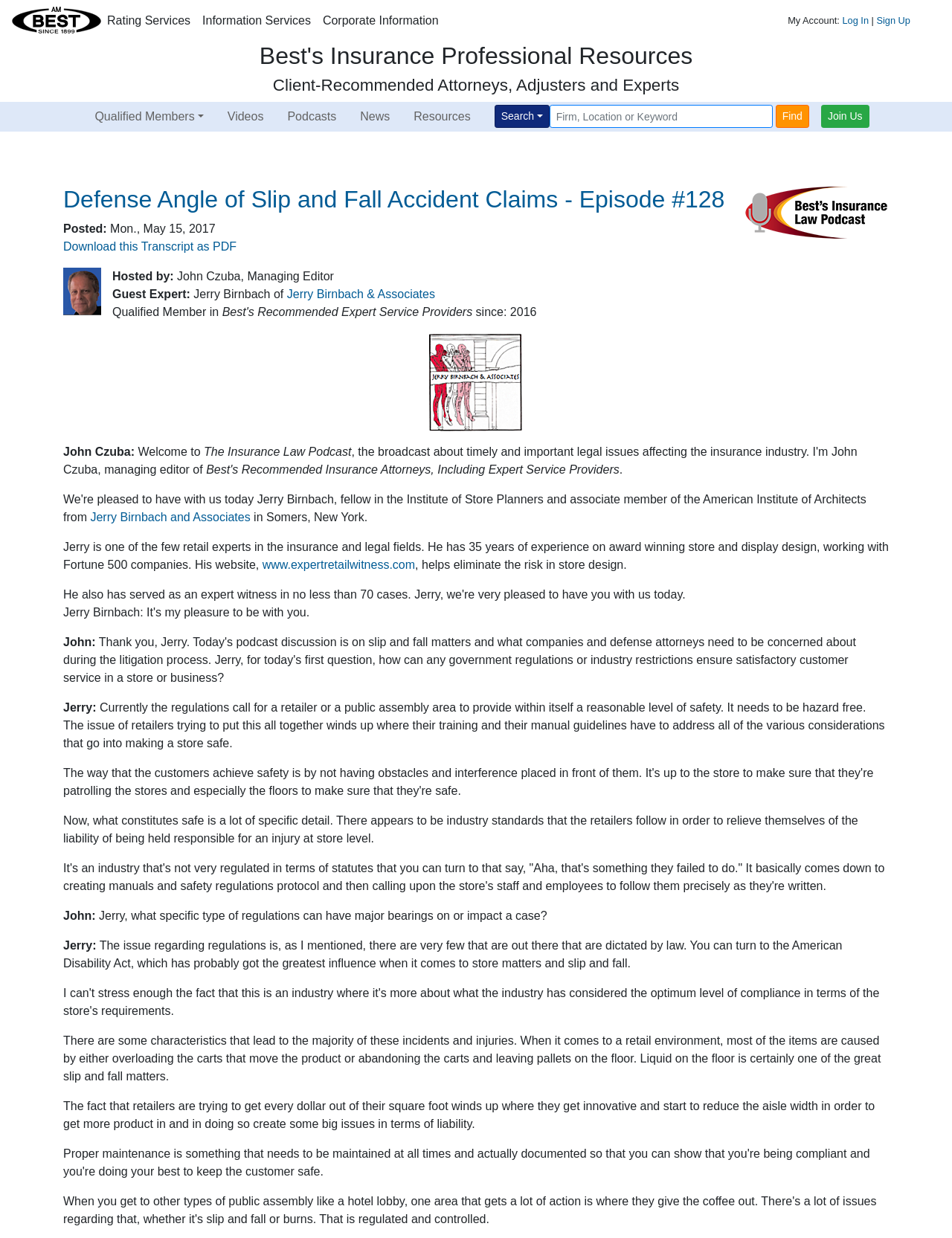Identify and provide the text of the main header on the webpage.

Defense Angle of Slip and Fall Accident Claims - Episode #128